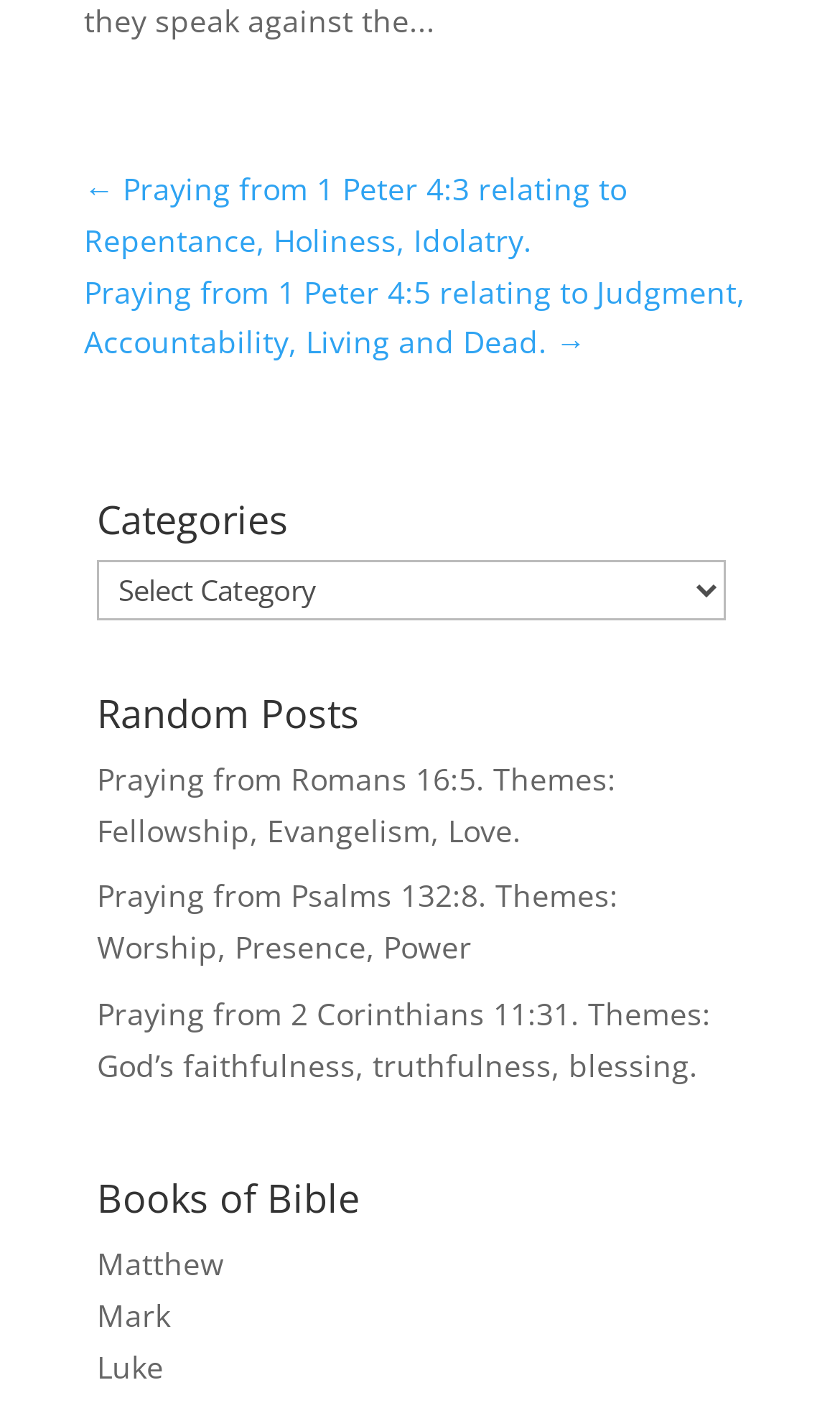How many books of the Bible are listed?
Please provide a single word or phrase as your answer based on the screenshot.

3